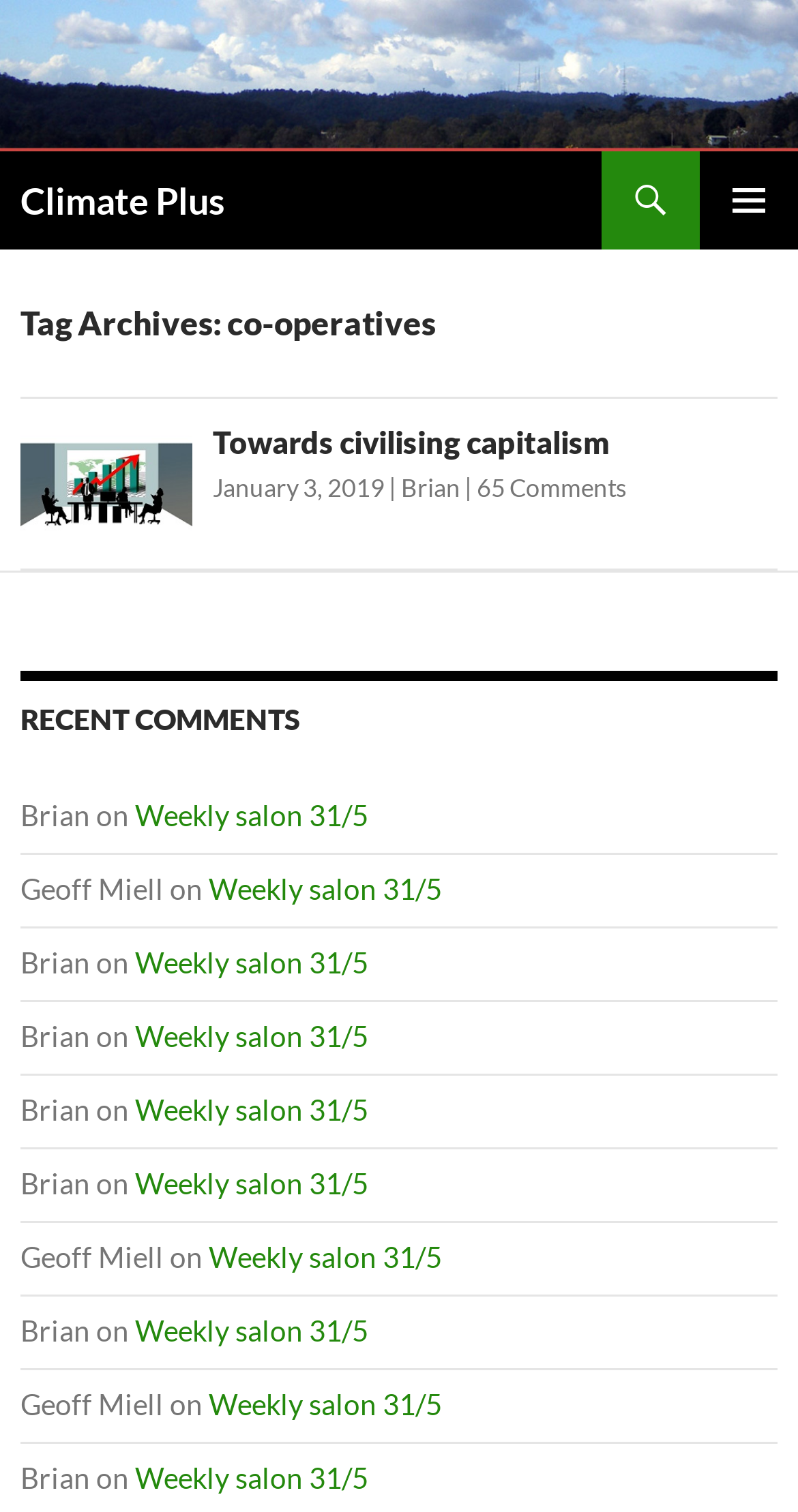Pinpoint the bounding box coordinates of the clickable area needed to execute the instruction: "View recent comments". The coordinates should be specified as four float numbers between 0 and 1, i.e., [left, top, right, bottom].

[0.026, 0.444, 0.974, 0.493]